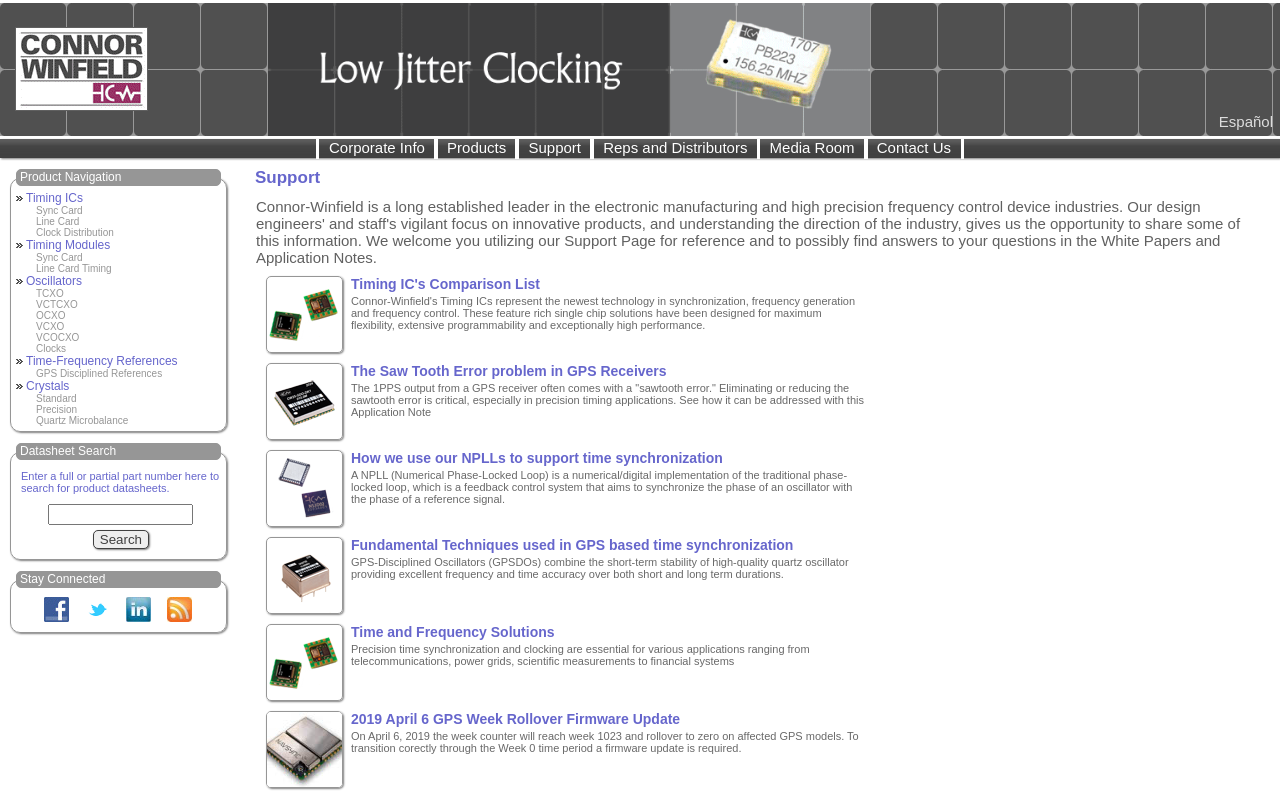Predict the bounding box of the UI element based on this description: "Quartz Microbalance".

[0.028, 0.523, 0.1, 0.537]